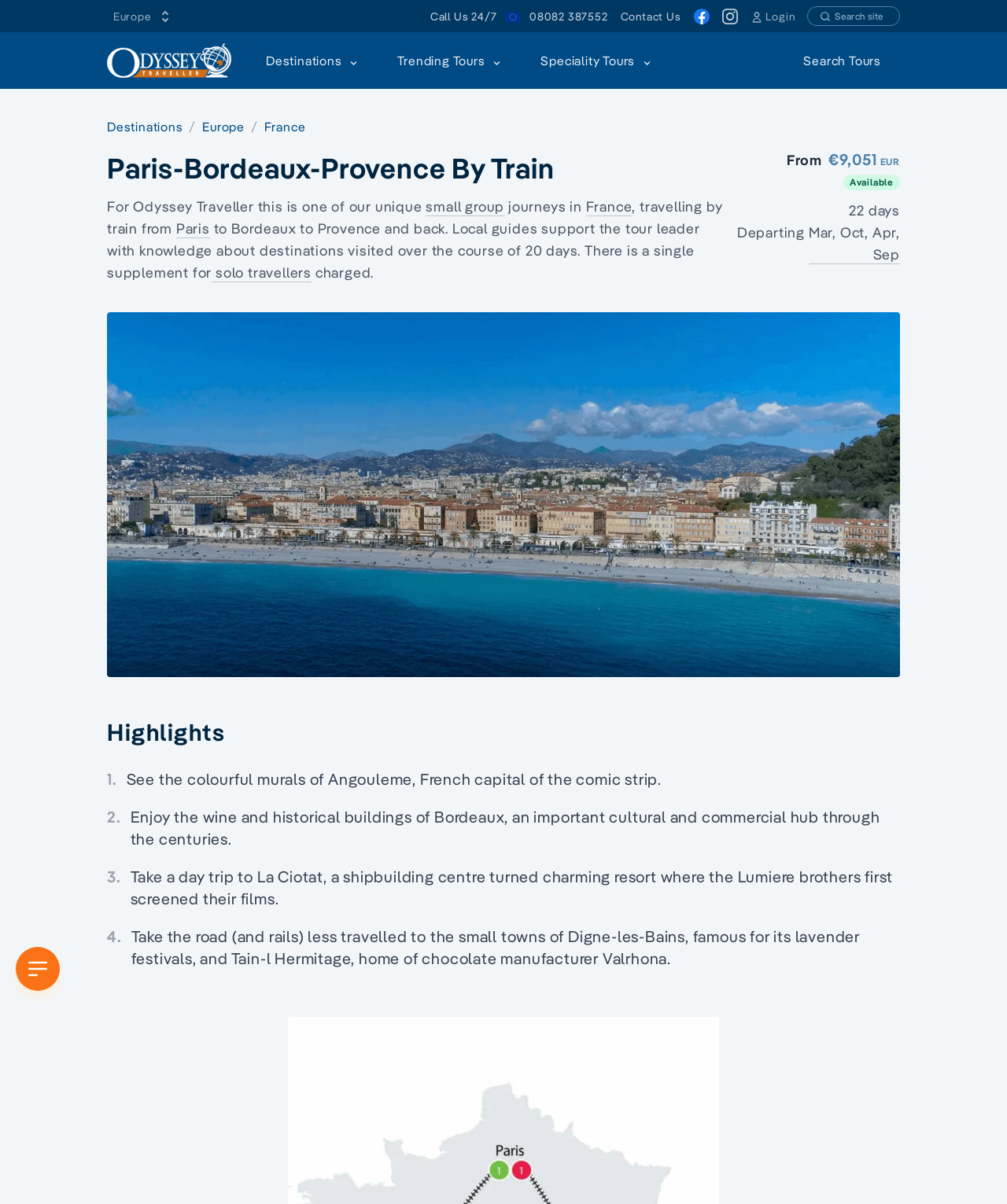Using the webpage screenshot and the element description by train, determine the bounding box coordinates. Specify the coordinates in the format (top-left x, top-left y, bottom-right x, bottom-right y) with values ranging from 0 to 1.

[0.106, 0.184, 0.157, 0.197]